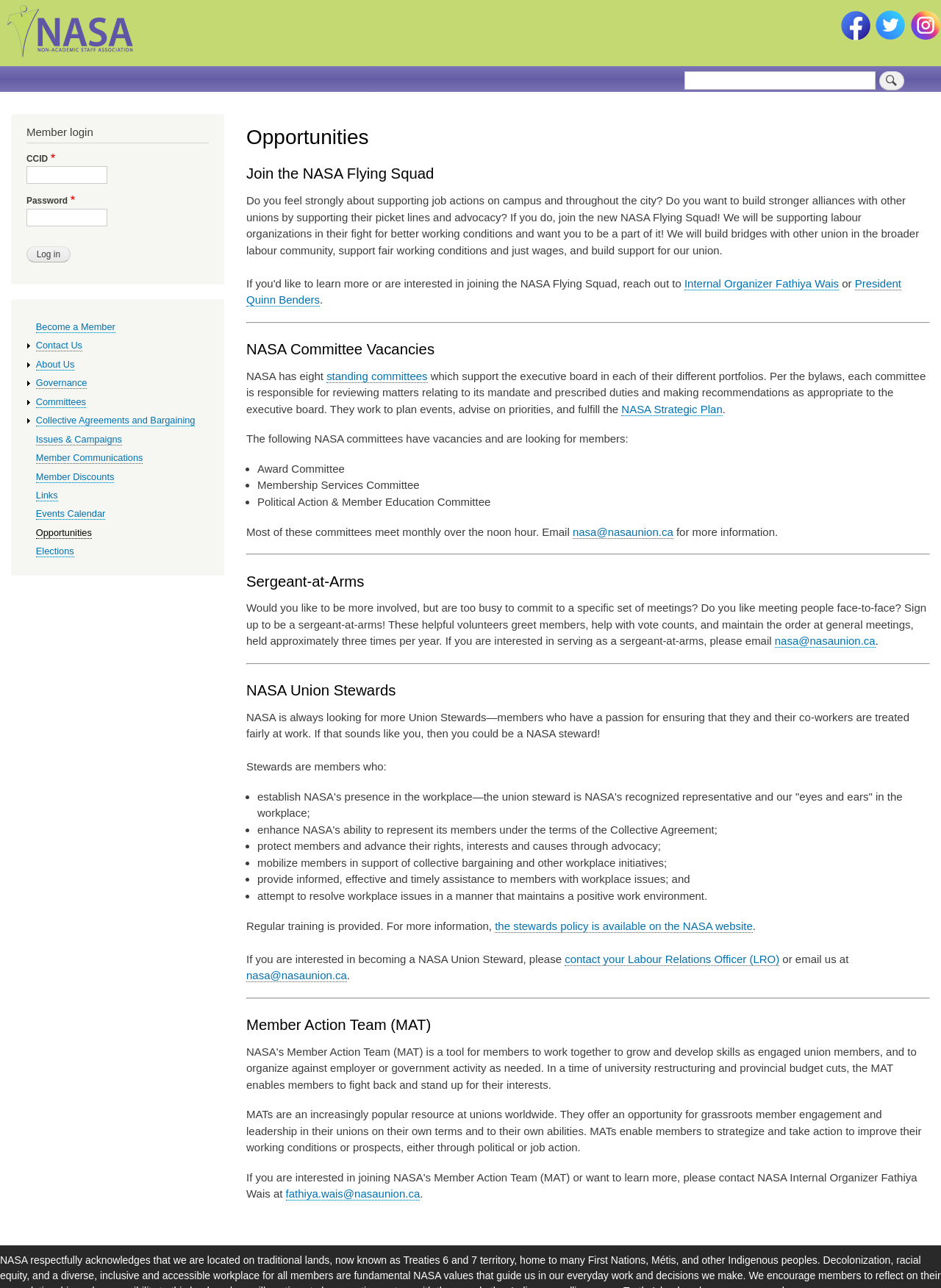Using the image as a reference, answer the following question in as much detail as possible:
What is the purpose of the Sergeant-at-Arms?

According to the webpage, the Sergeant-at-Arms are helpful volunteers who greet members, help with vote counts, and maintain the order at general meetings.